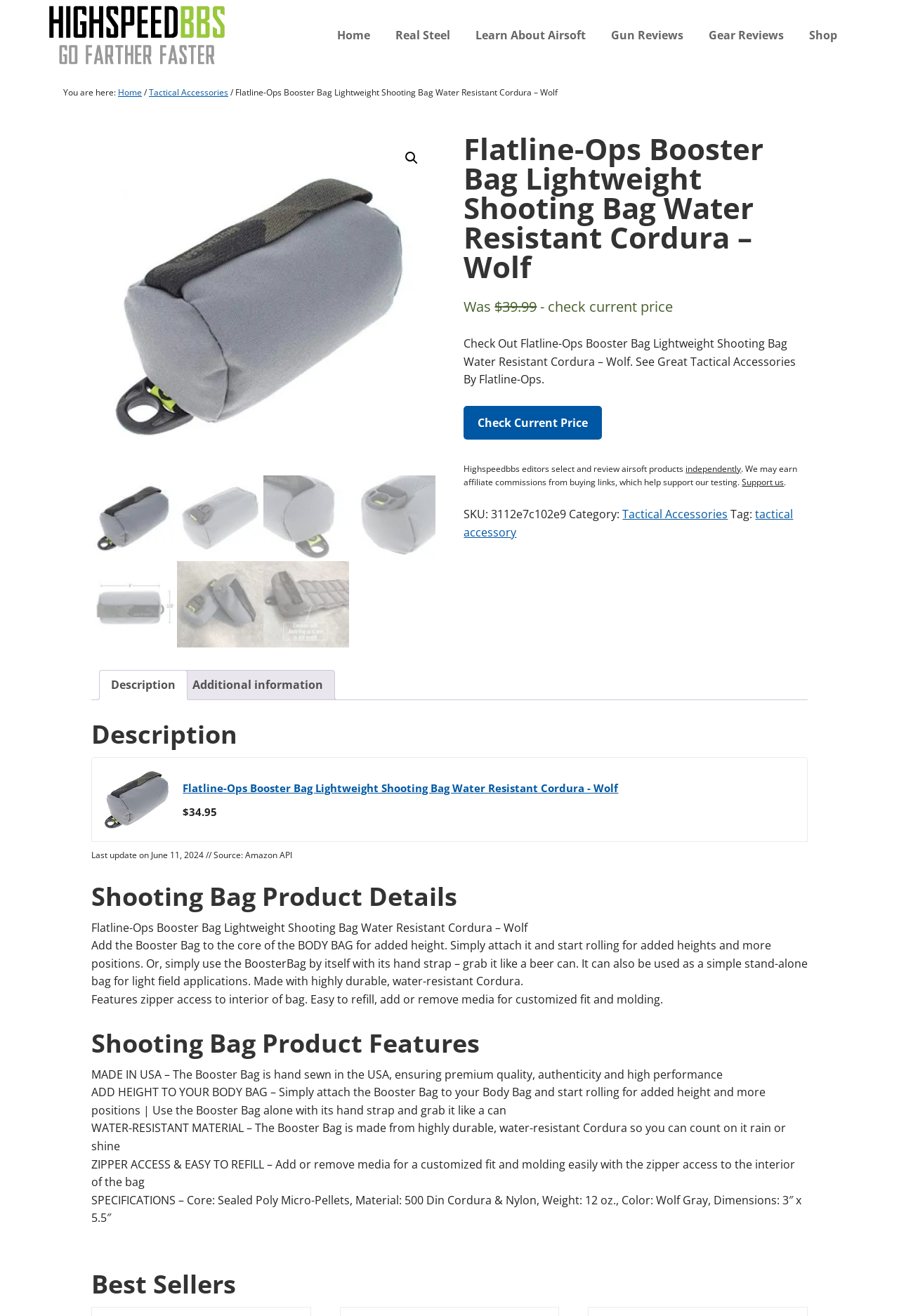Based on the provided description, "Description", find the bounding box of the corresponding UI element in the screenshot.

[0.123, 0.509, 0.195, 0.532]